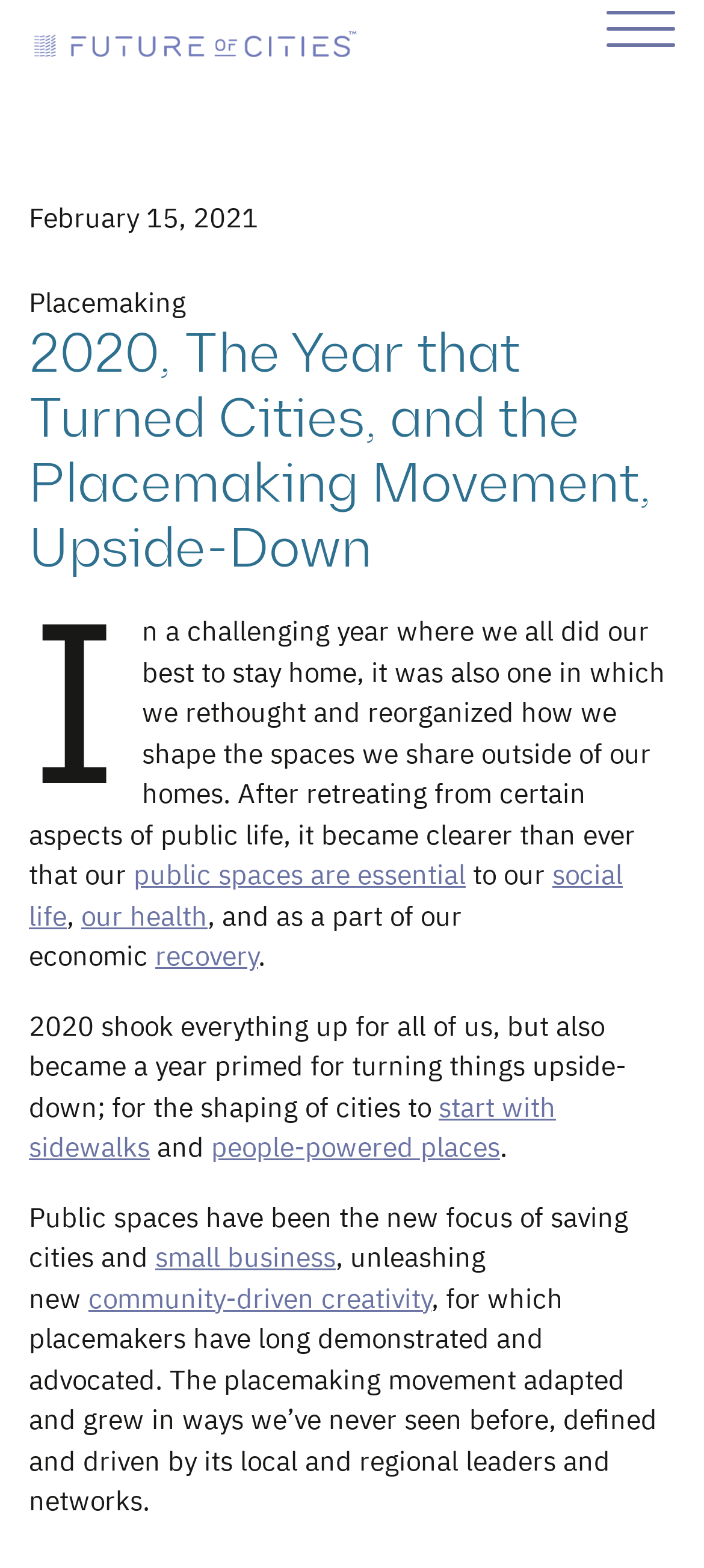What is the date mentioned in the article?
Answer the question with a single word or phrase derived from the image.

February 15, 2021